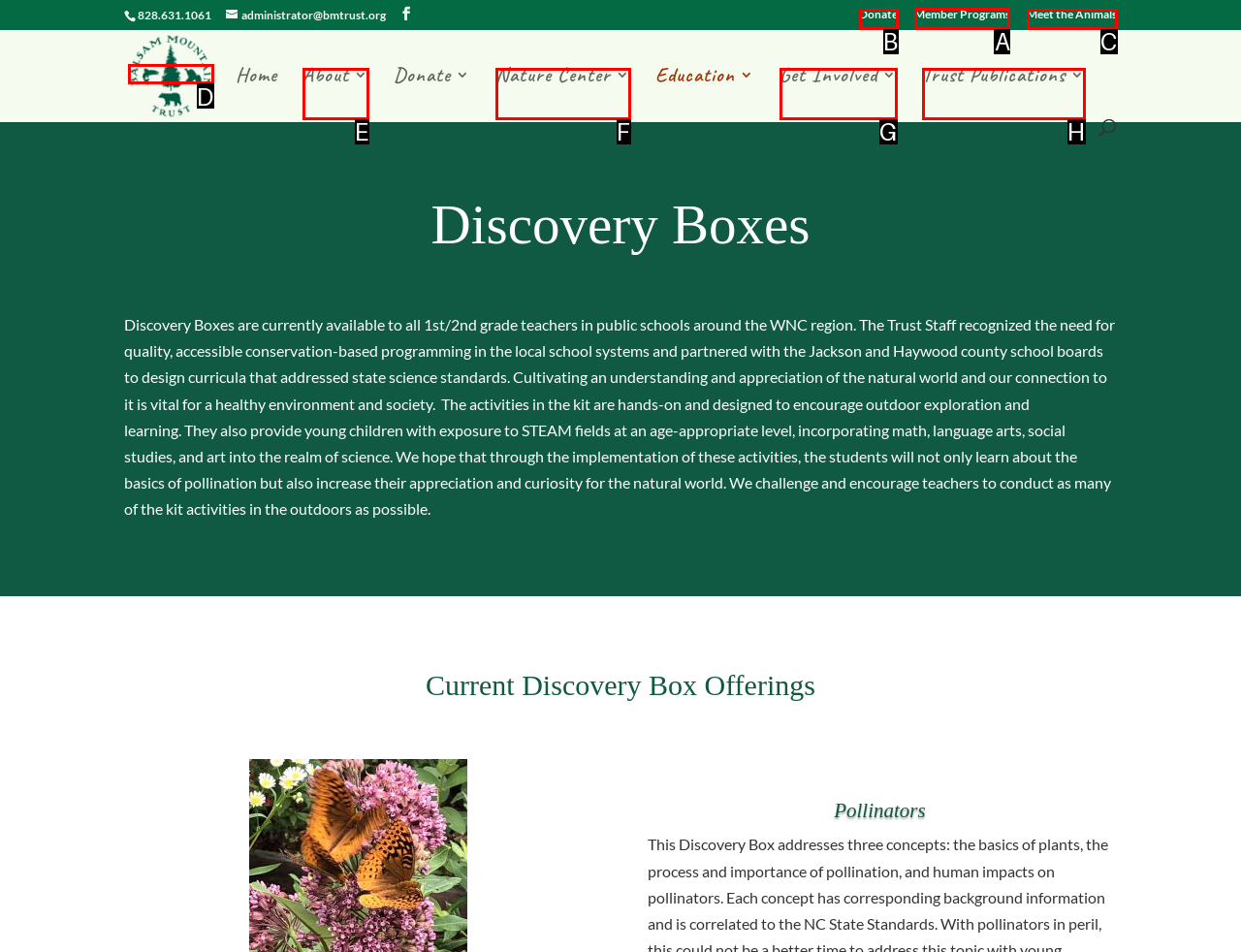Determine the letter of the UI element that you need to click to perform the task: Learn about member programs.
Provide your answer with the appropriate option's letter.

A